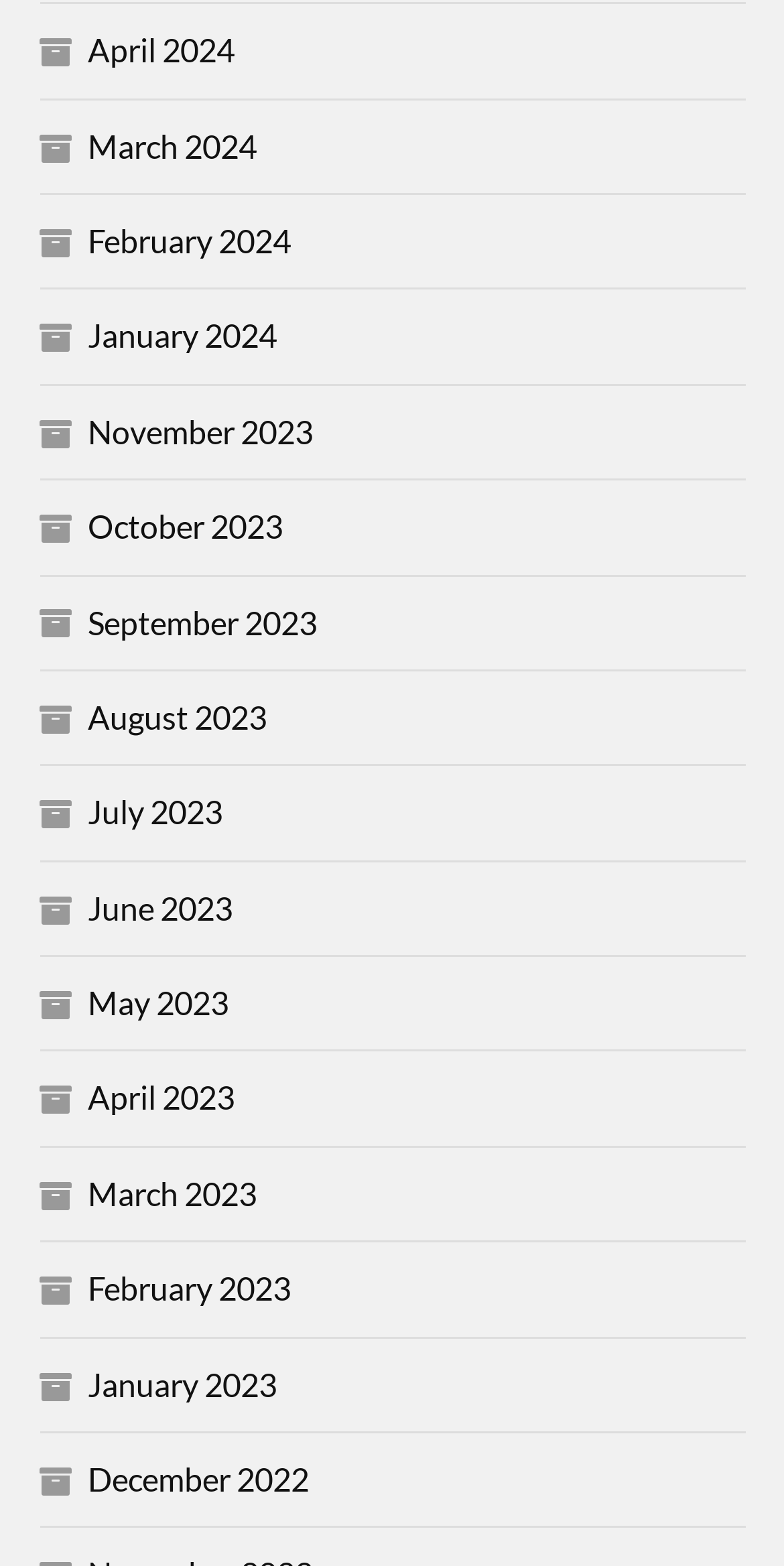Locate the bounding box coordinates of the element that should be clicked to execute the following instruction: "check December 2022".

[0.112, 0.932, 0.394, 0.956]